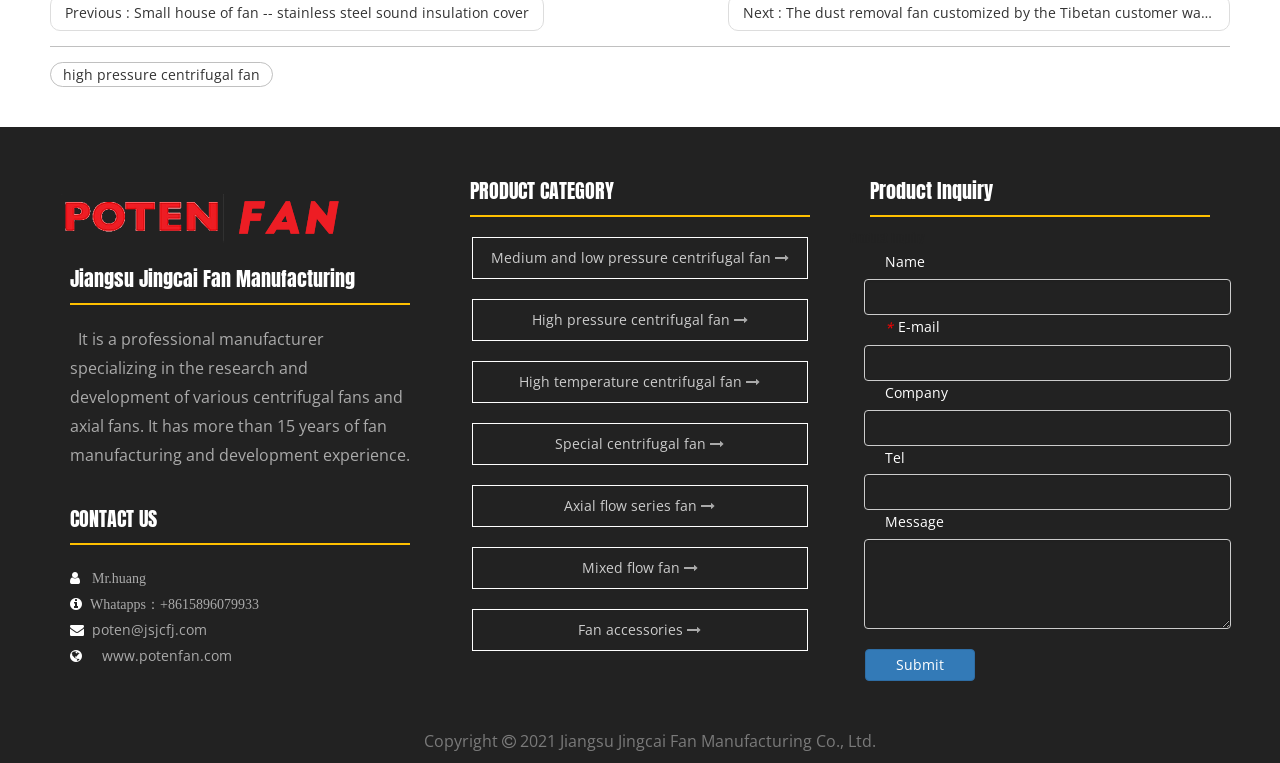Identify the bounding box coordinates of the part that should be clicked to carry out this instruction: "Contact Mr. Huang".

[0.072, 0.748, 0.114, 0.766]